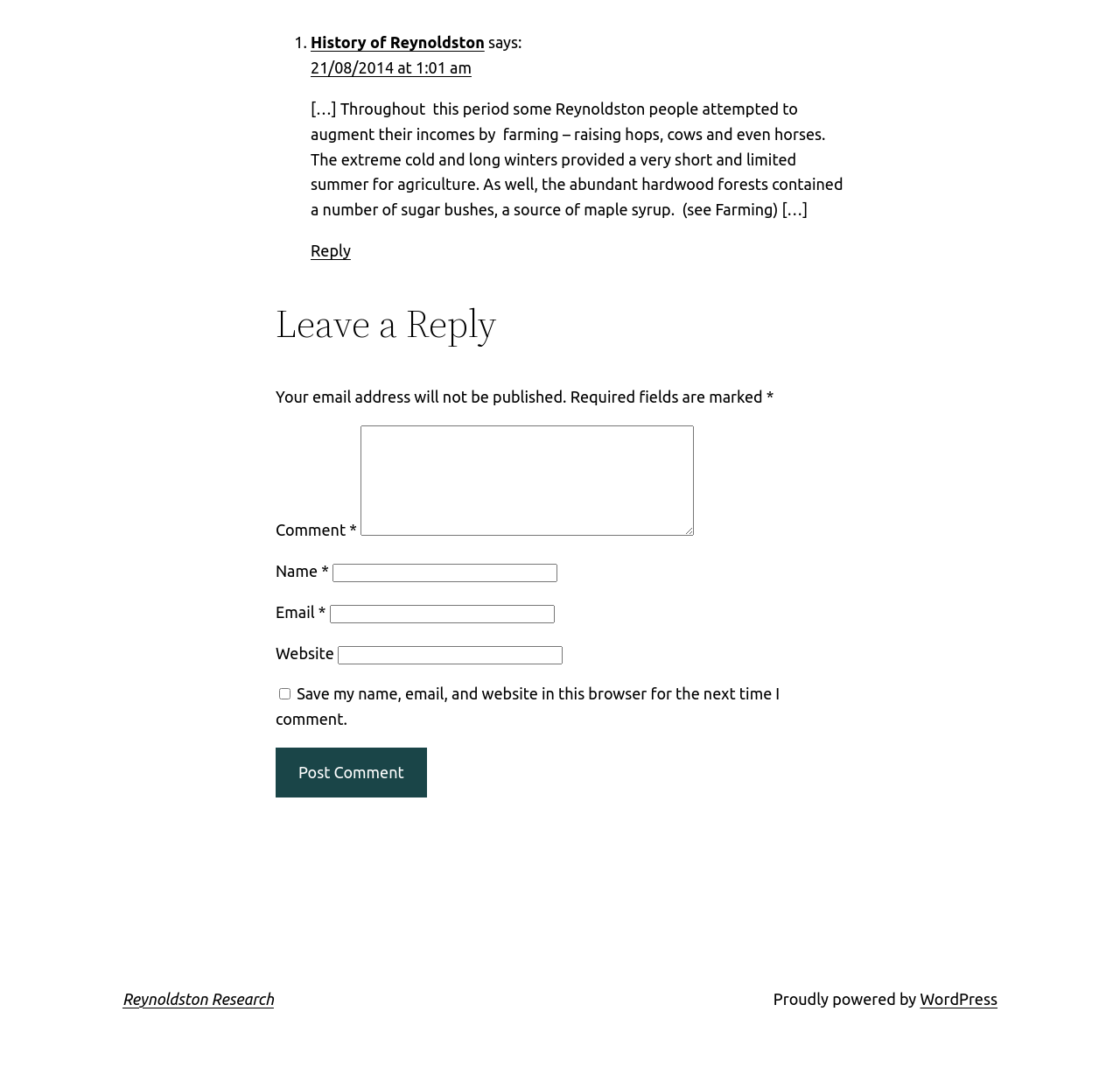What is the name of the website's content management system?
Based on the image, respond with a single word or phrase.

WordPress